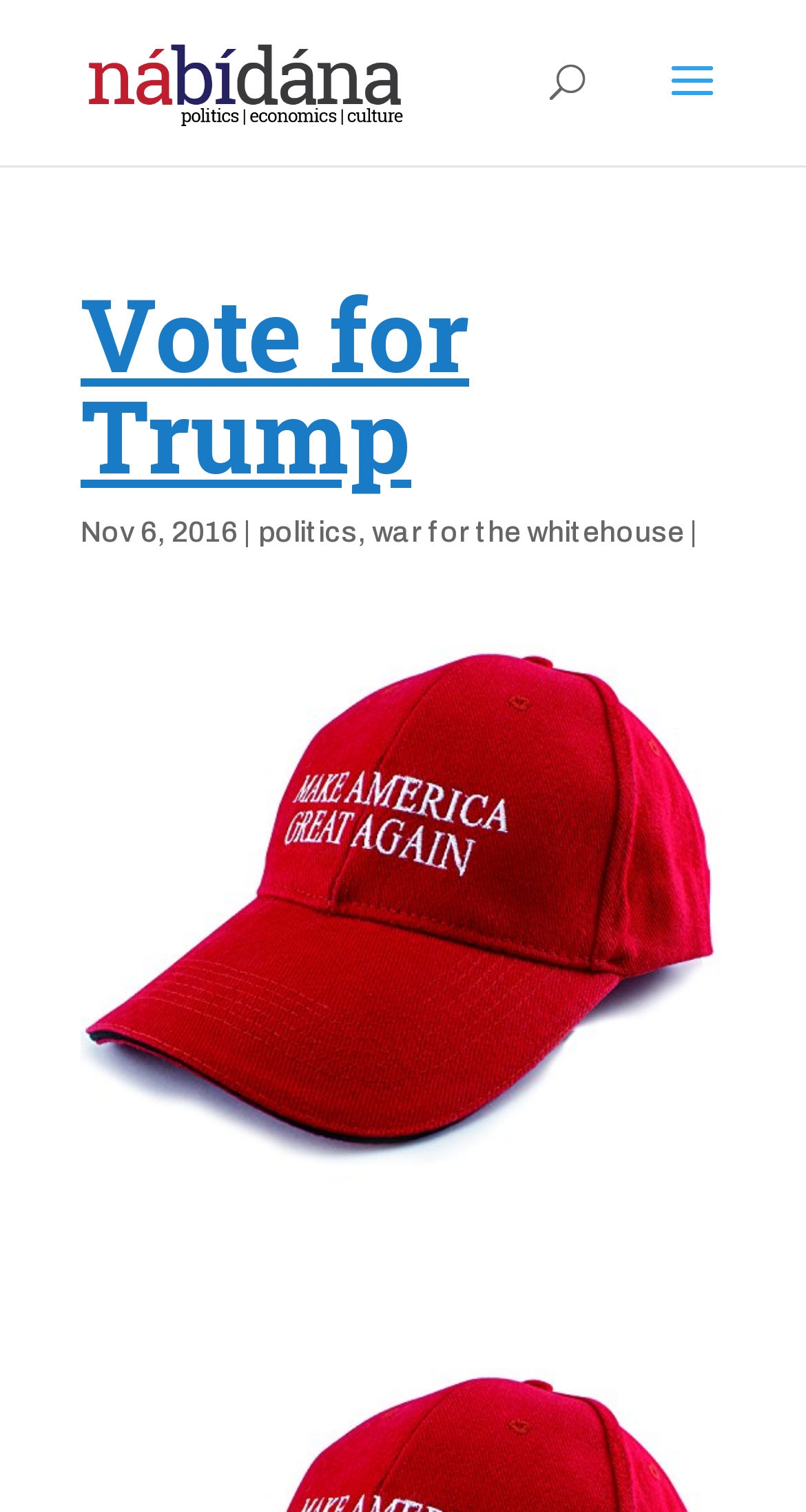Please give a succinct answer using a single word or phrase:
What is the purpose of the webpage?

To support Trump